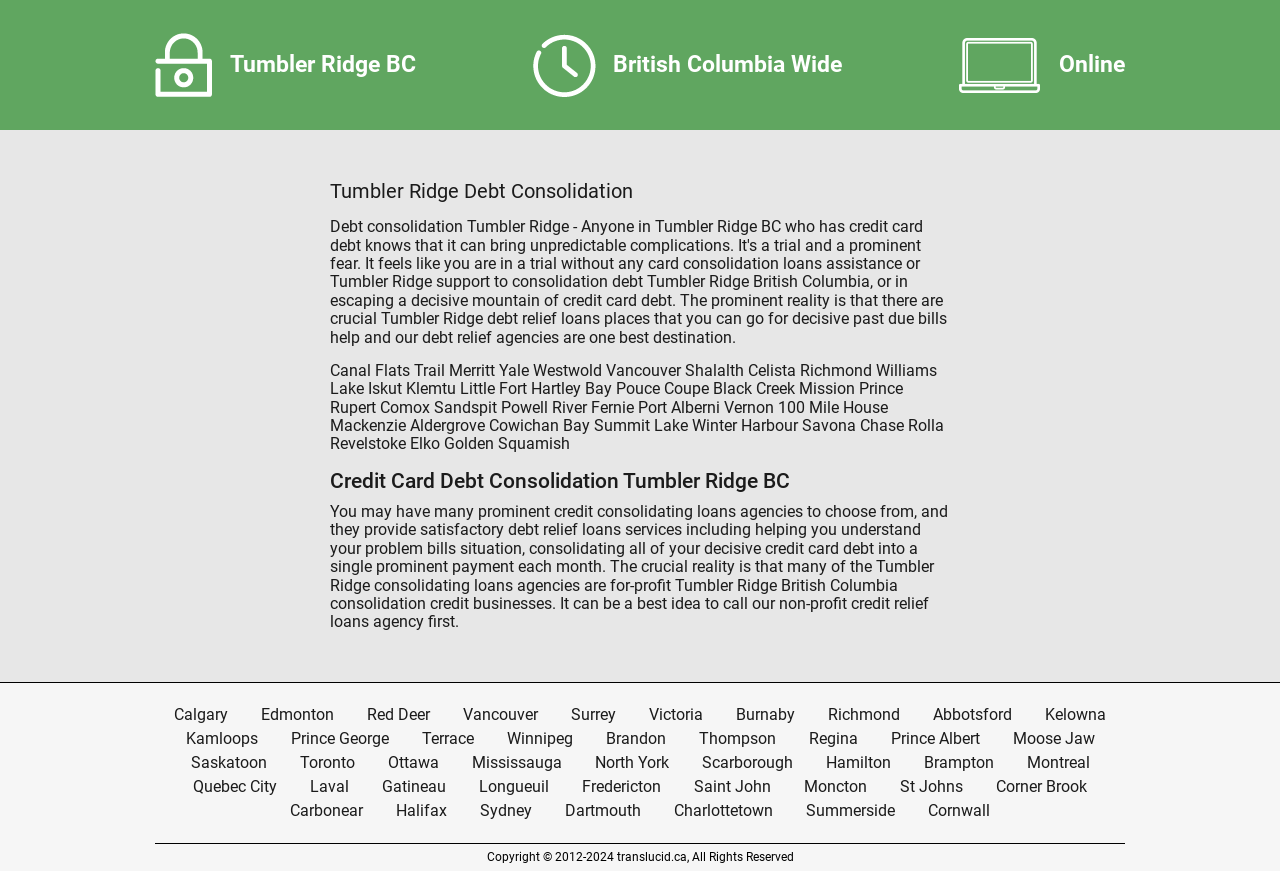Give a one-word or one-phrase response to the question:
How many links are there in the webpage?

54